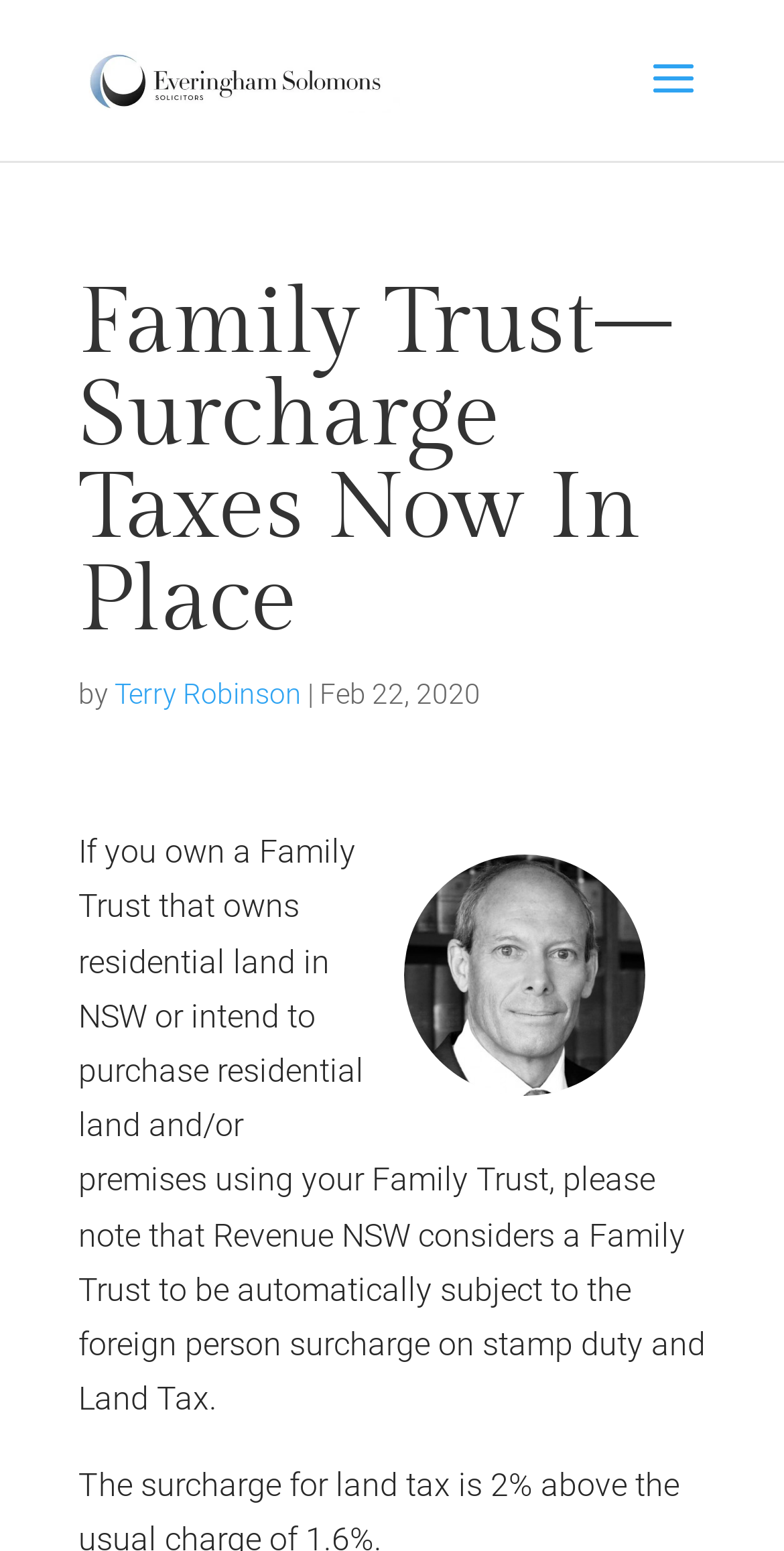When was the article published?
Identify the answer in the screenshot and reply with a single word or phrase.

Feb 22, 2020